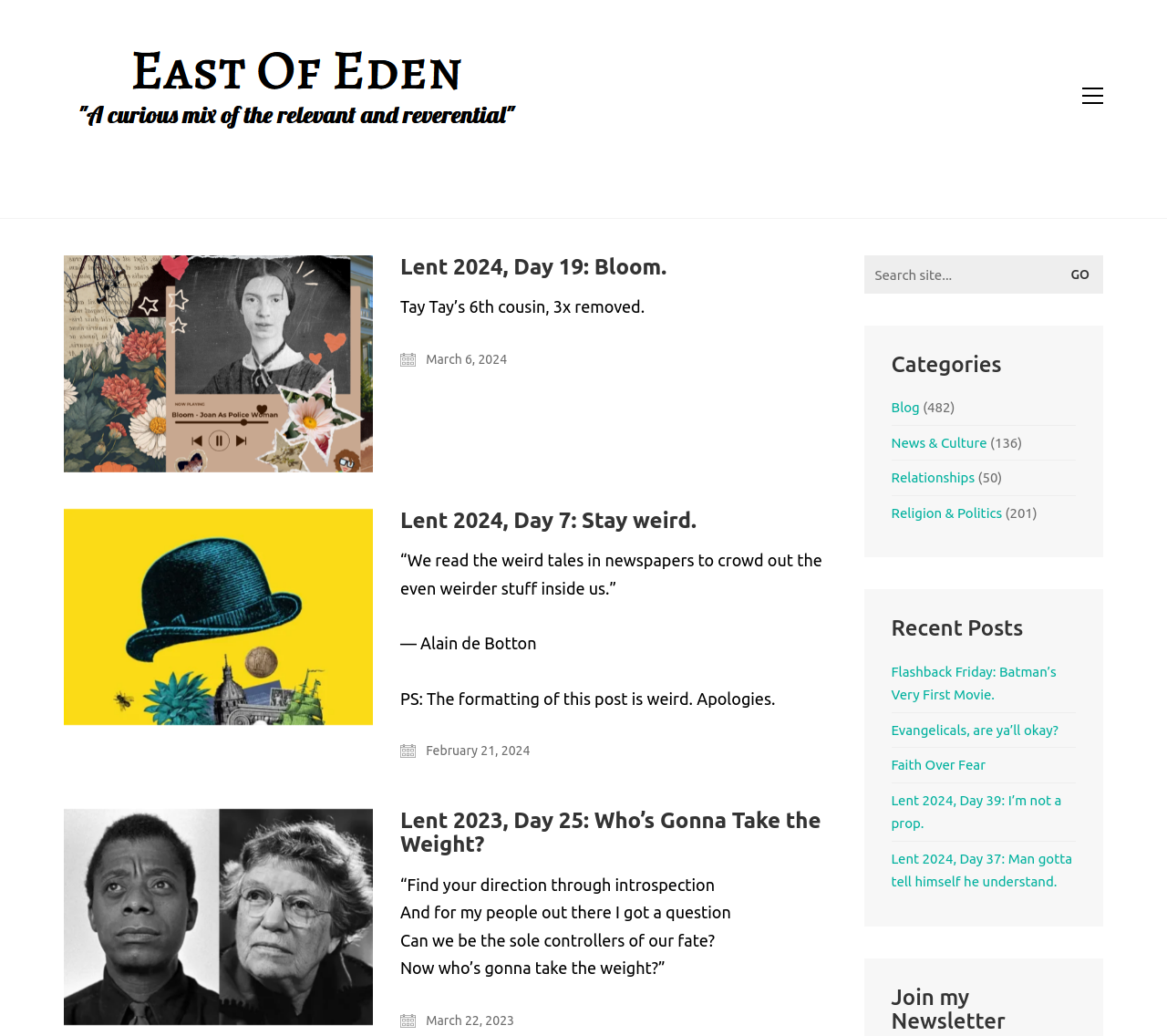Give a full account of the webpage's elements and their arrangement.

The webpage is a blog or personal website of Maria Popova, with a focus on her writings and reflections. At the top, there is a prominent link to "East of Eden" with an accompanying image, which suggests that this might be a significant or featured work.

Below this, there is a navigation menu with a toggle button on the right side. The main content area is divided into several sections. The first section features a series of headings and links, each with a title and a date, such as "Lent 2024, Day 19: Bloom." and "March 6, 2024". These links likely lead to individual blog posts or articles.

Each of these links is accompanied by a brief excerpt or quote, such as "Tay Tay’s 6th cousin, 3x removed." and "“We read the weird tales in newspapers to crowd out the even weirder stuff inside us.” ― Alain de Botton". These quotes provide a glimpse into the content of the corresponding blog post.

To the right of the main content area, there is a search bar with a "Go" button, allowing users to search for specific keywords or phrases on the website. Below the search bar, there are several categories listed, including "Blog", "News & Culture", "Relationships", and "Religion & Politics", each with a corresponding number of posts in parentheses.

Further down, there is a section titled "Recent Posts", which lists several links to recent articles, such as "Flashback Friday: Batman’s Very First Movie." and "Lent 2024, Day 39: I’m not a prop.". Finally, at the bottom of the page, there is a call to action to join Maria Popova's newsletter.